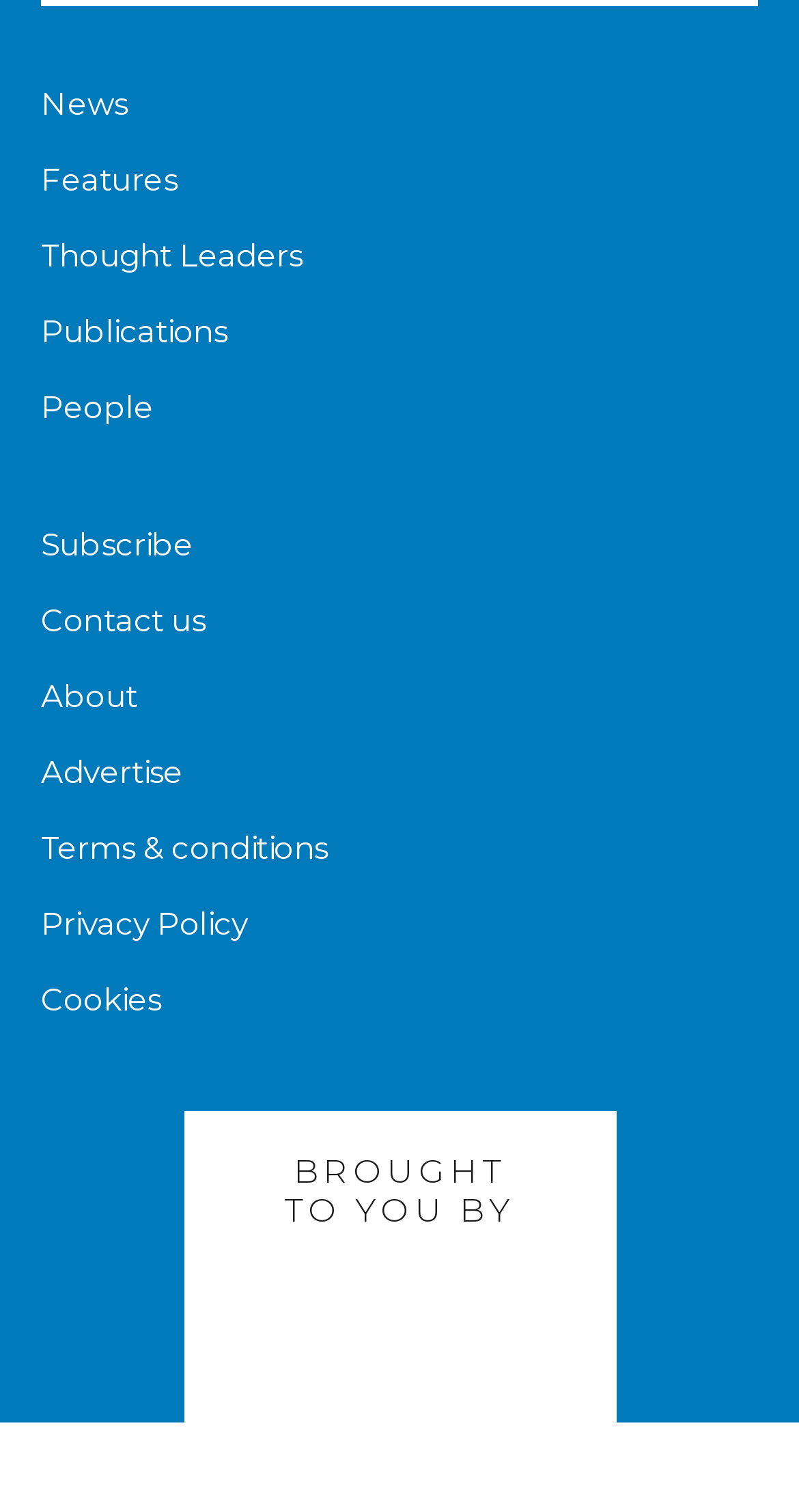What is the last link in the top menu?
Please provide a single word or phrase answer based on the image.

Cookies